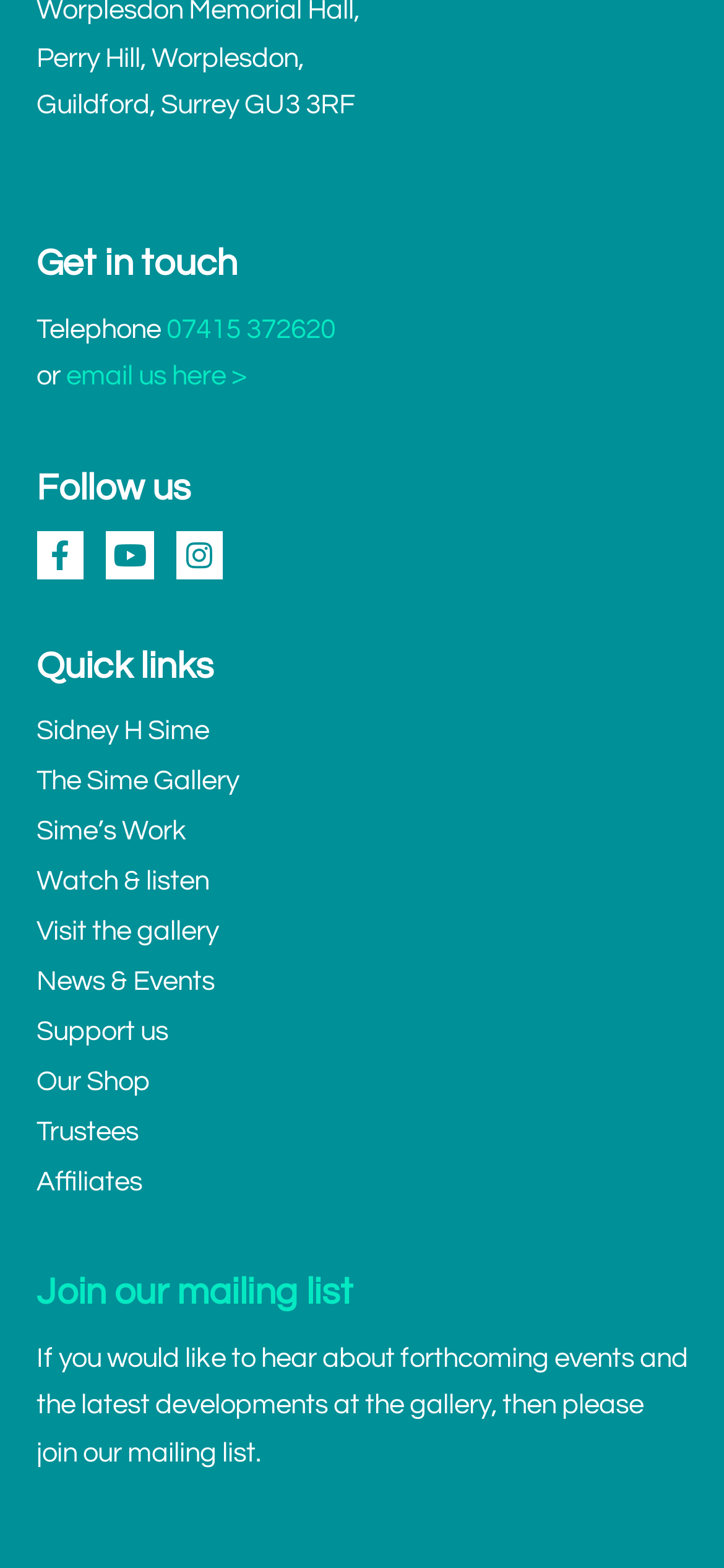Refer to the image and provide a thorough answer to this question:
What are the quick links provided on the webpage?

I found the quick links by looking at the 'Quick links' section, which provides a list of links to various pages, including Sidney H Sime, The Sime Gallery, Sime’s Work, and others. This suggests that the webpage provides quick access to these related pages.